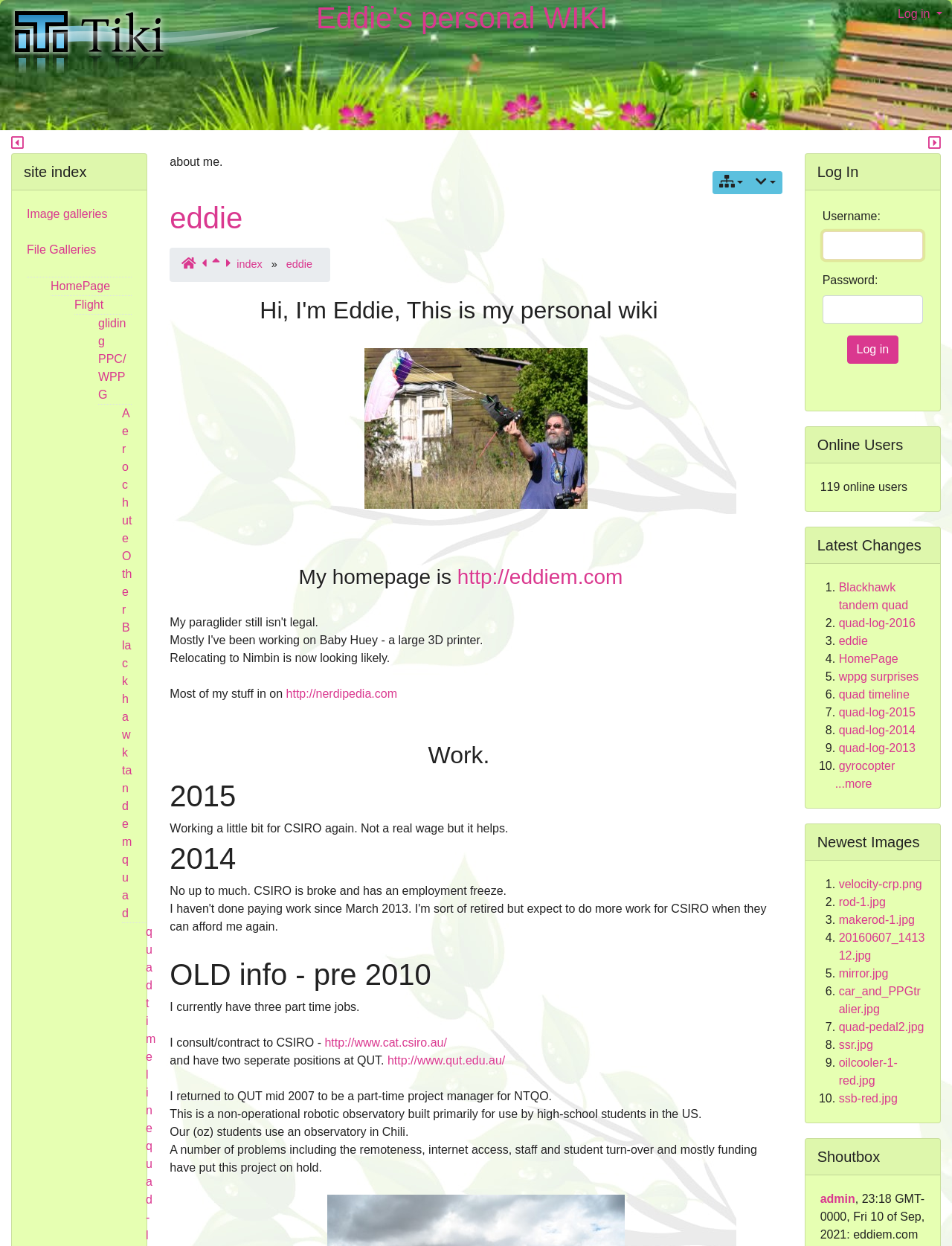Give a concise answer using only one word or phrase for this question:
What is the name of the wiki owner?

Eddie